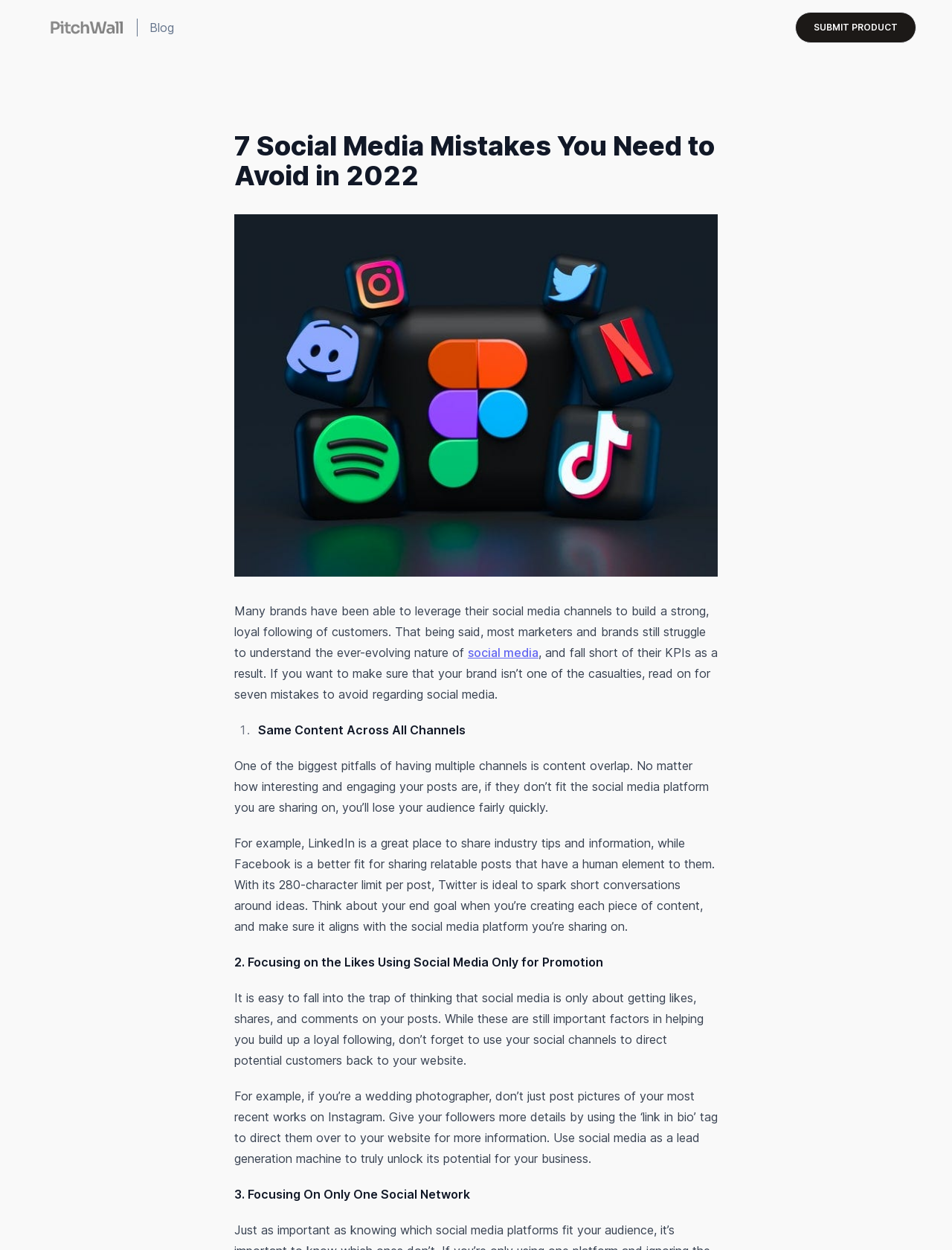Use a single word or phrase to answer the question: What is the purpose of using social media according to the article?

Lead generation